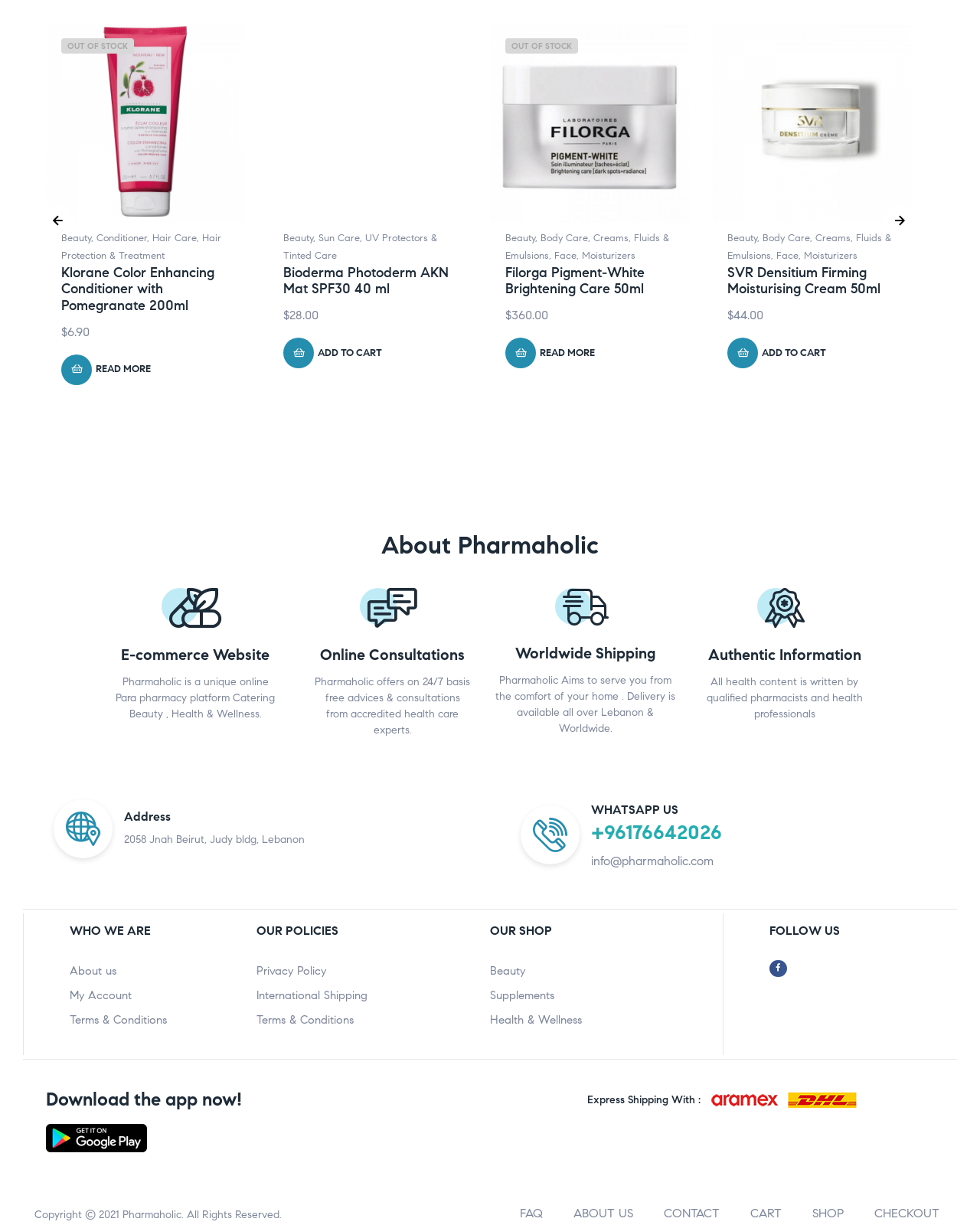Locate the bounding box coordinates of the clickable region necessary to complete the following instruction: "Add 'SVR Densitium Firming Moisturising Cream 50ml' to your cart". Provide the coordinates in the format of four float numbers between 0 and 1, i.e., [left, top, right, bottom].

[0.742, 0.276, 0.859, 0.301]